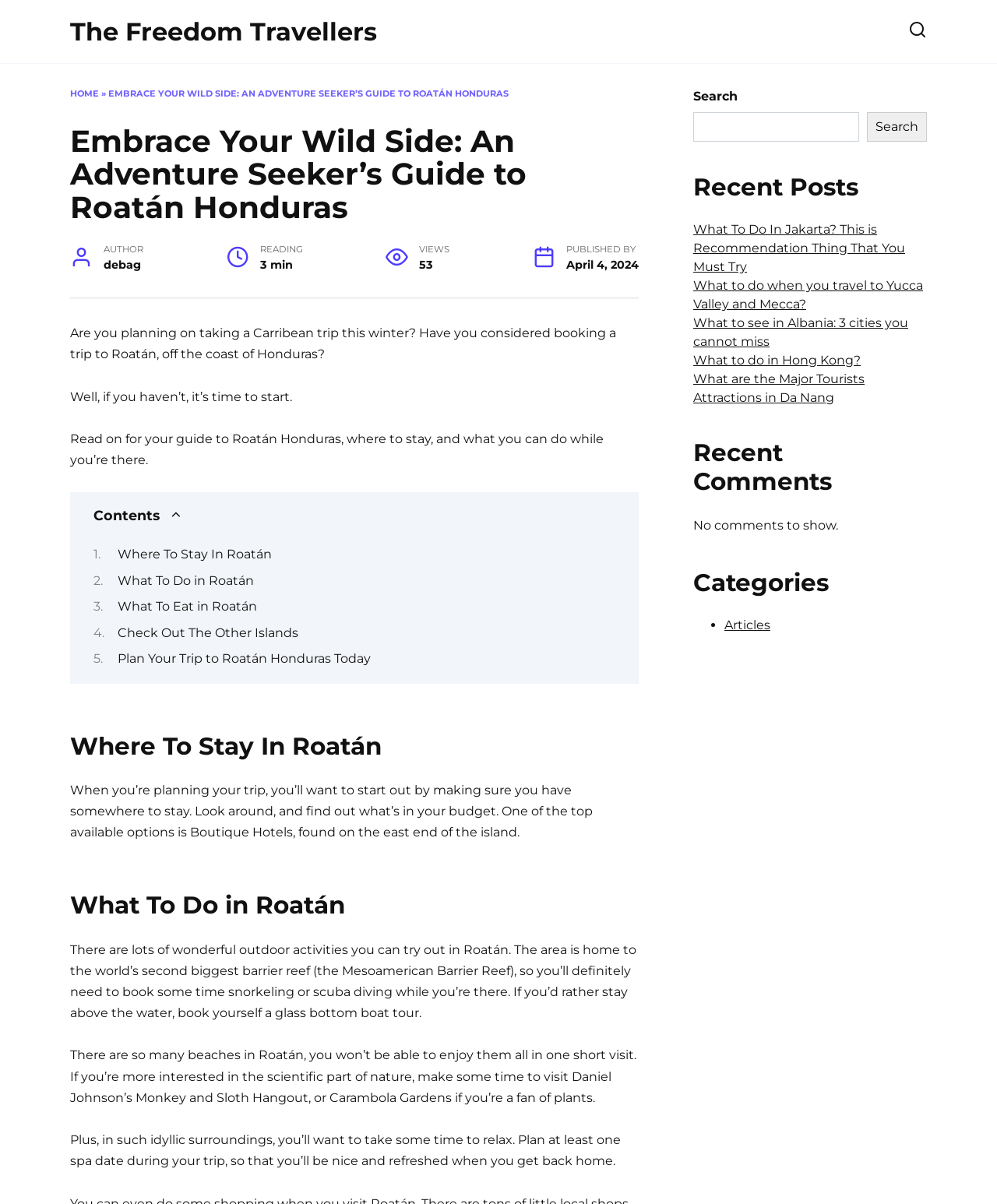Give a one-word or short phrase answer to the question: 
What is the author of the article?

debag